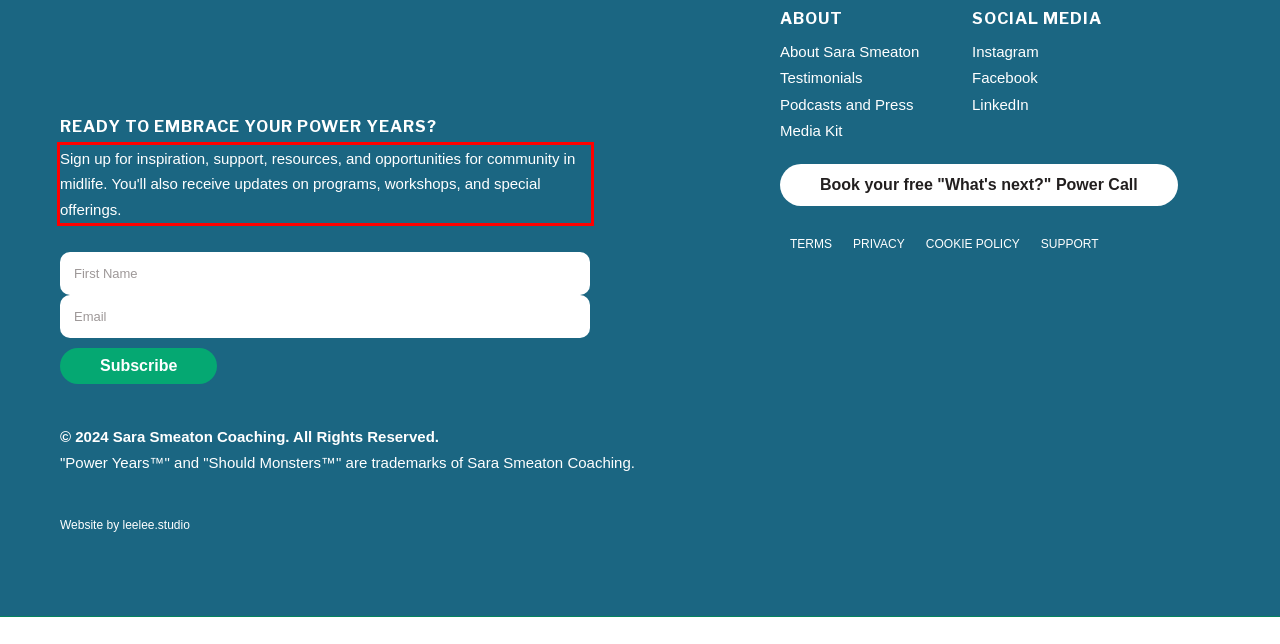Perform OCR on the text inside the red-bordered box in the provided screenshot and output the content.

Sign up for inspiration, support, resources, and opportunities for community in midlife. You'll also receive updates on programs, workshops, and special offerings.